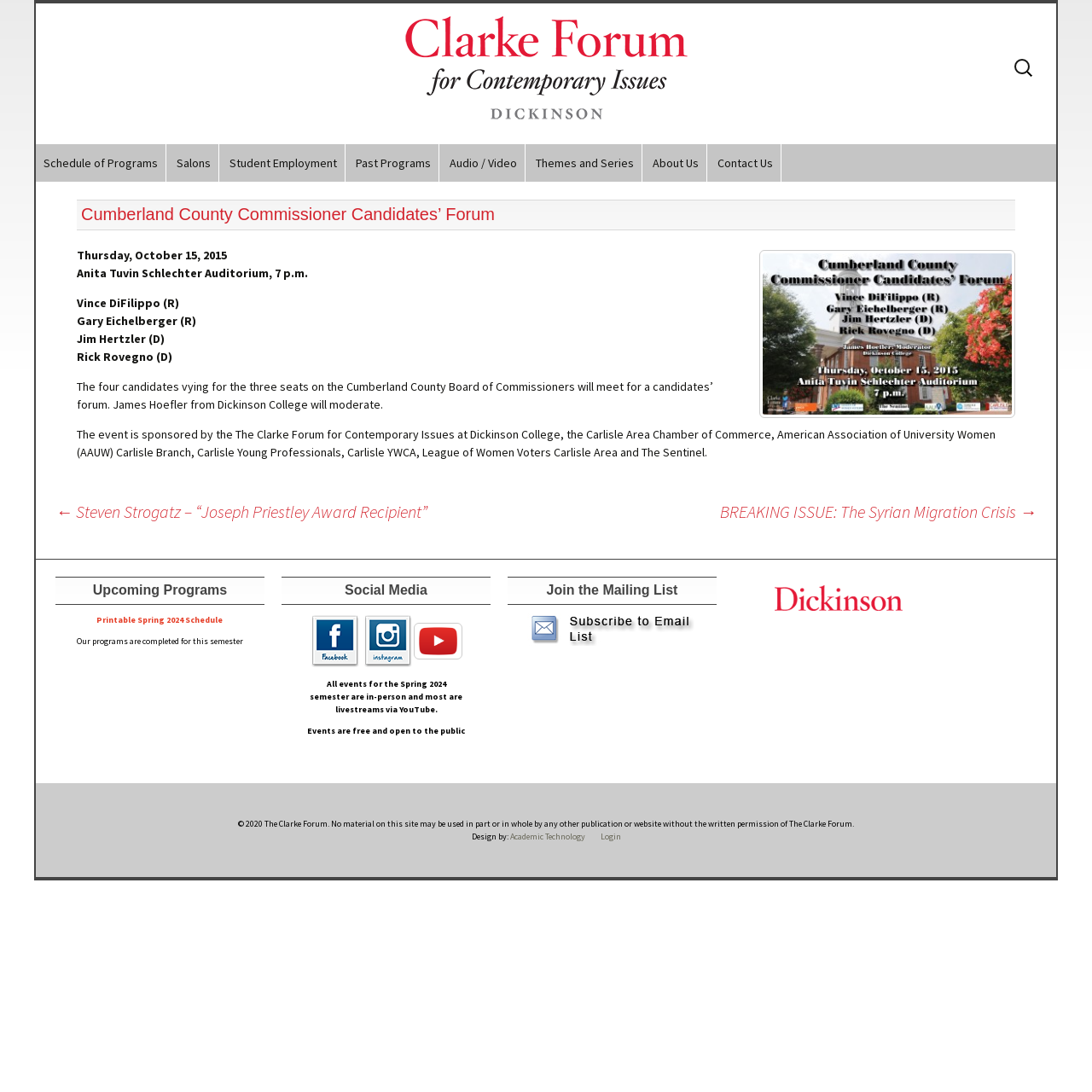Determine the bounding box coordinates of the clickable element necessary to fulfill the instruction: "View Past Programs". Provide the coordinates as four float numbers within the 0 to 1 range, i.e., [left, top, right, bottom].

[0.319, 0.132, 0.402, 0.166]